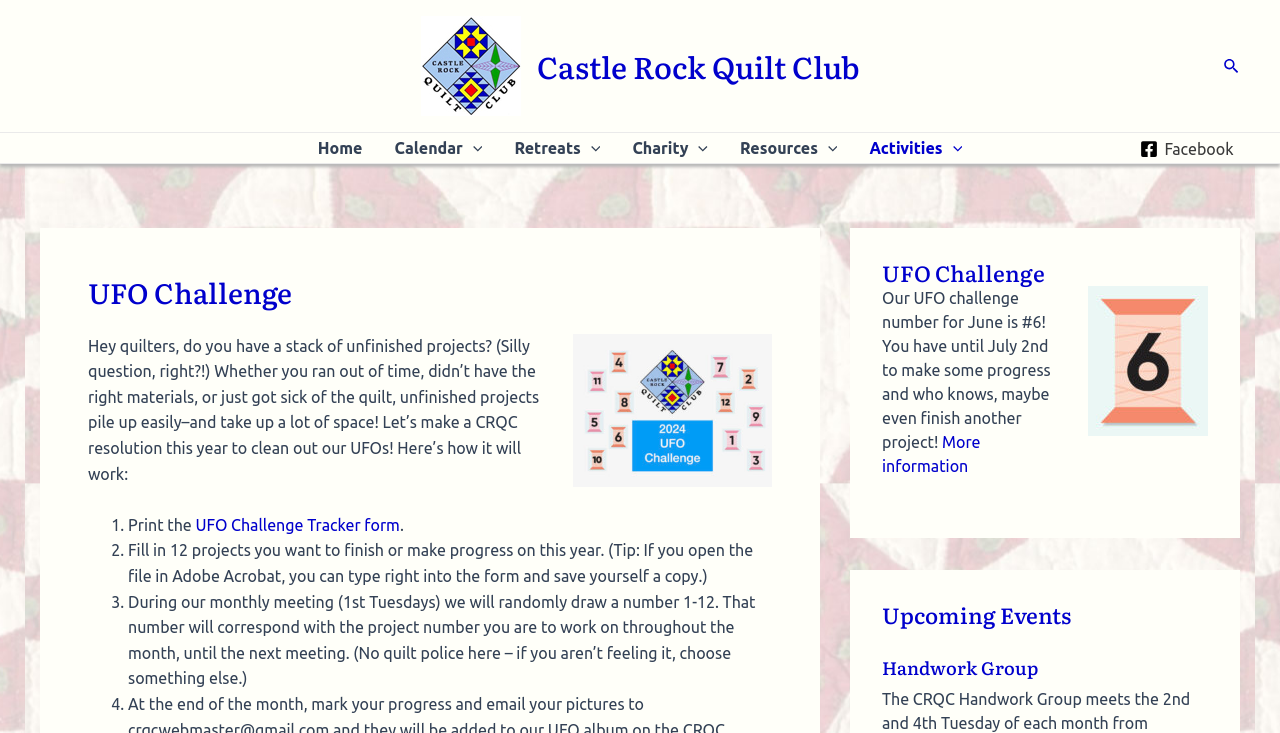What is the name of the quilt club?
Can you offer a detailed and complete answer to this question?

The name of the quilt club can be found in the top-left corner of the webpage, where it is written as 'Castle Rock Quilt Club' in a link element.